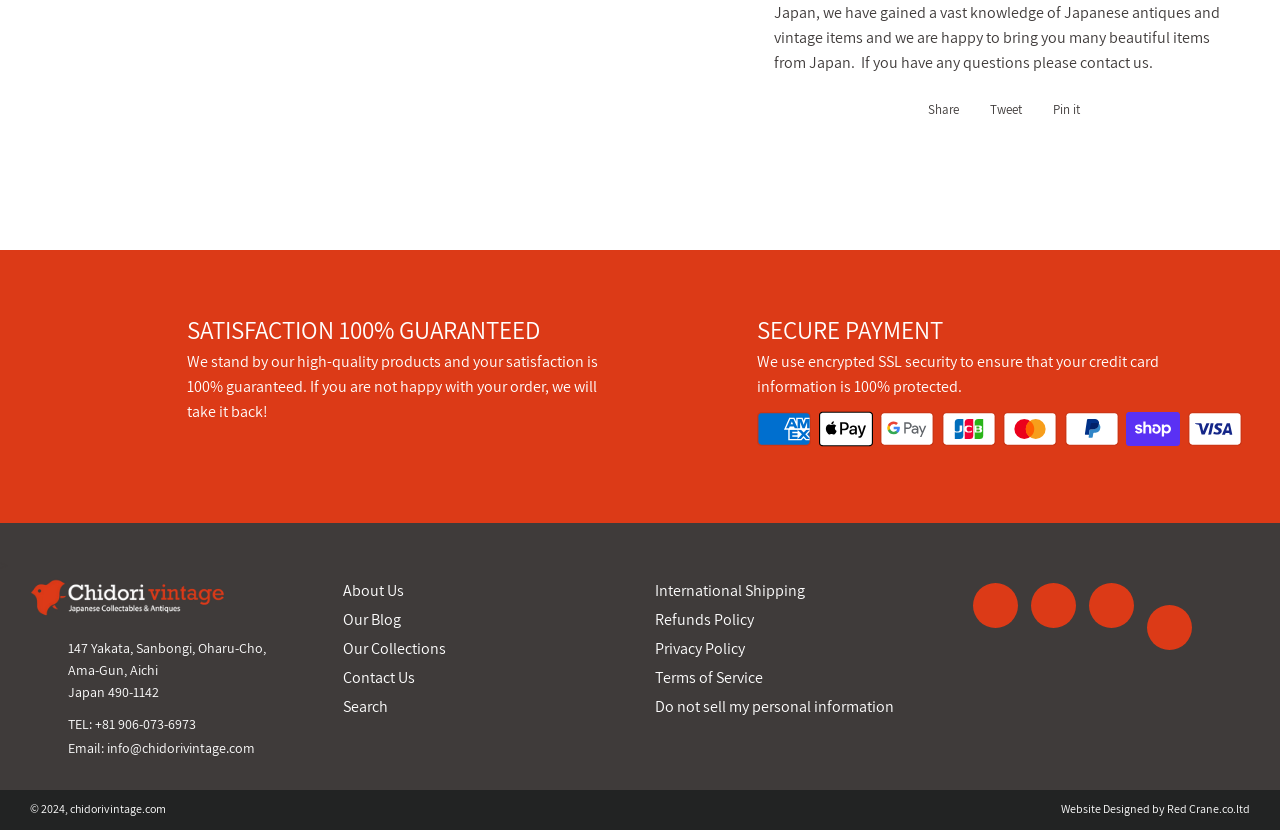Where is the company located?
Answer the question using a single word or phrase, according to the image.

Aichi, Japan